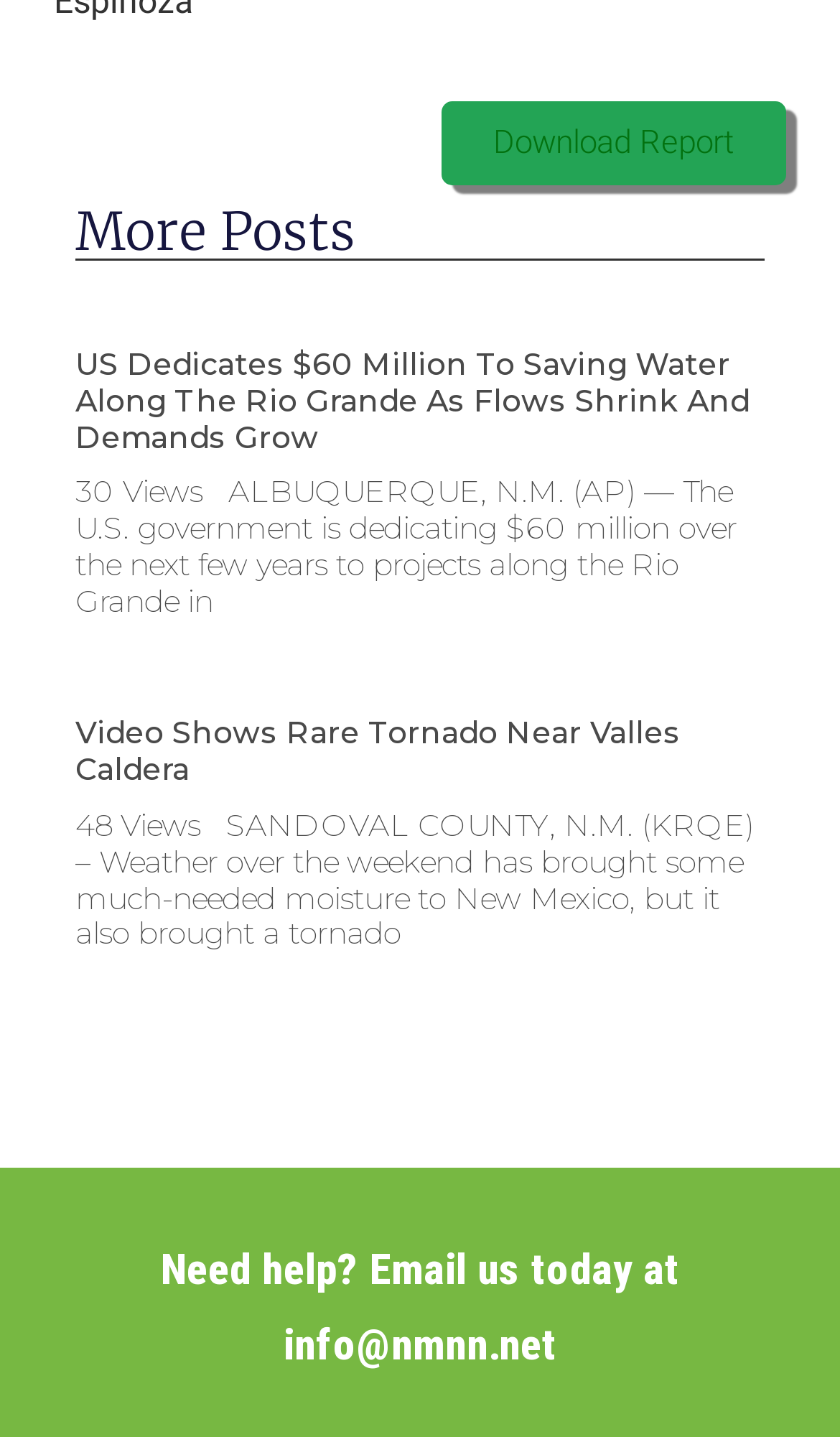Please respond to the question with a concise word or phrase:
What is the topic of the link 'Download Report'?

Not specified